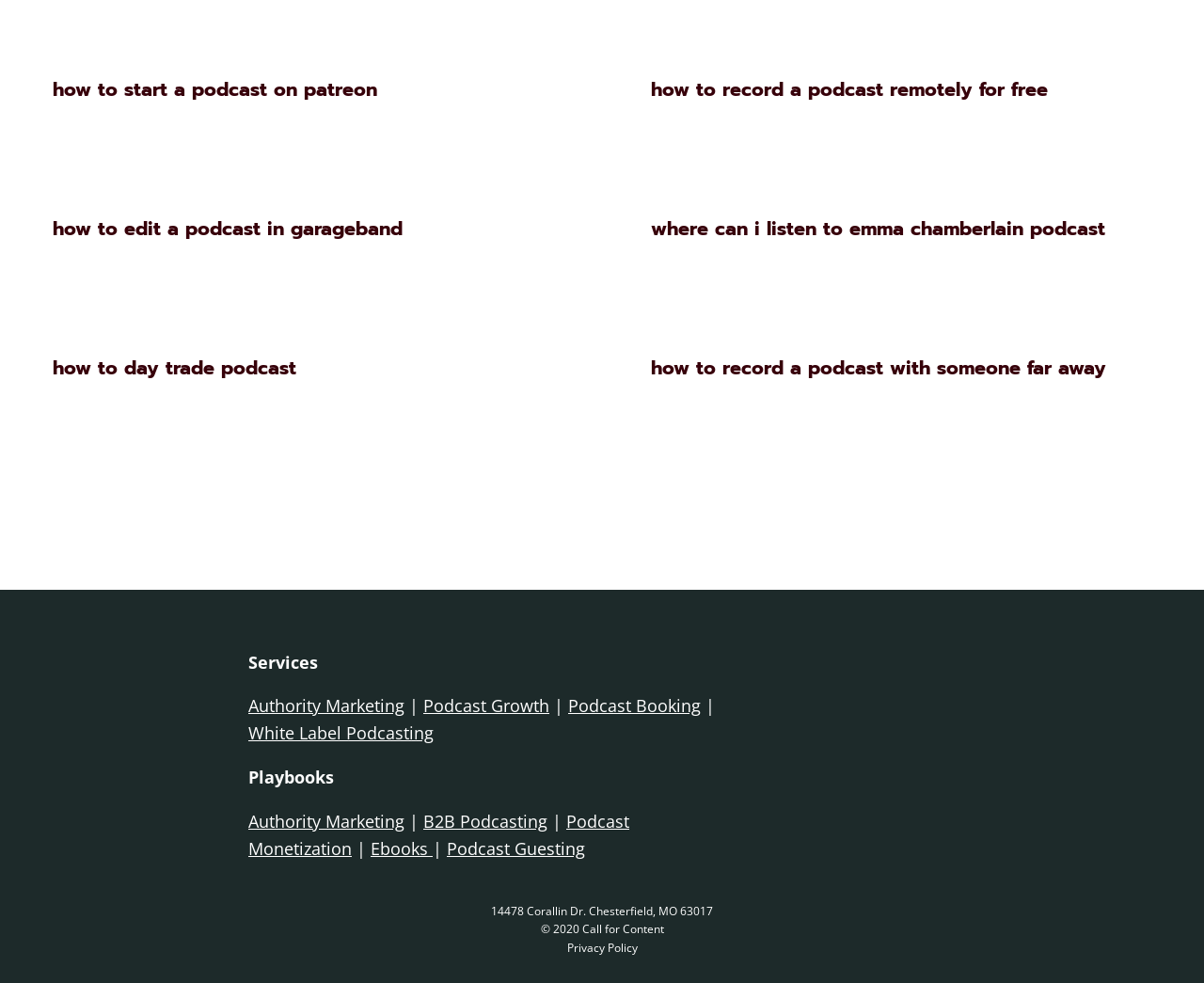Could you provide the bounding box coordinates for the portion of the screen to click to complete this instruction: "click on 'Services'"?

[0.206, 0.662, 0.264, 0.685]